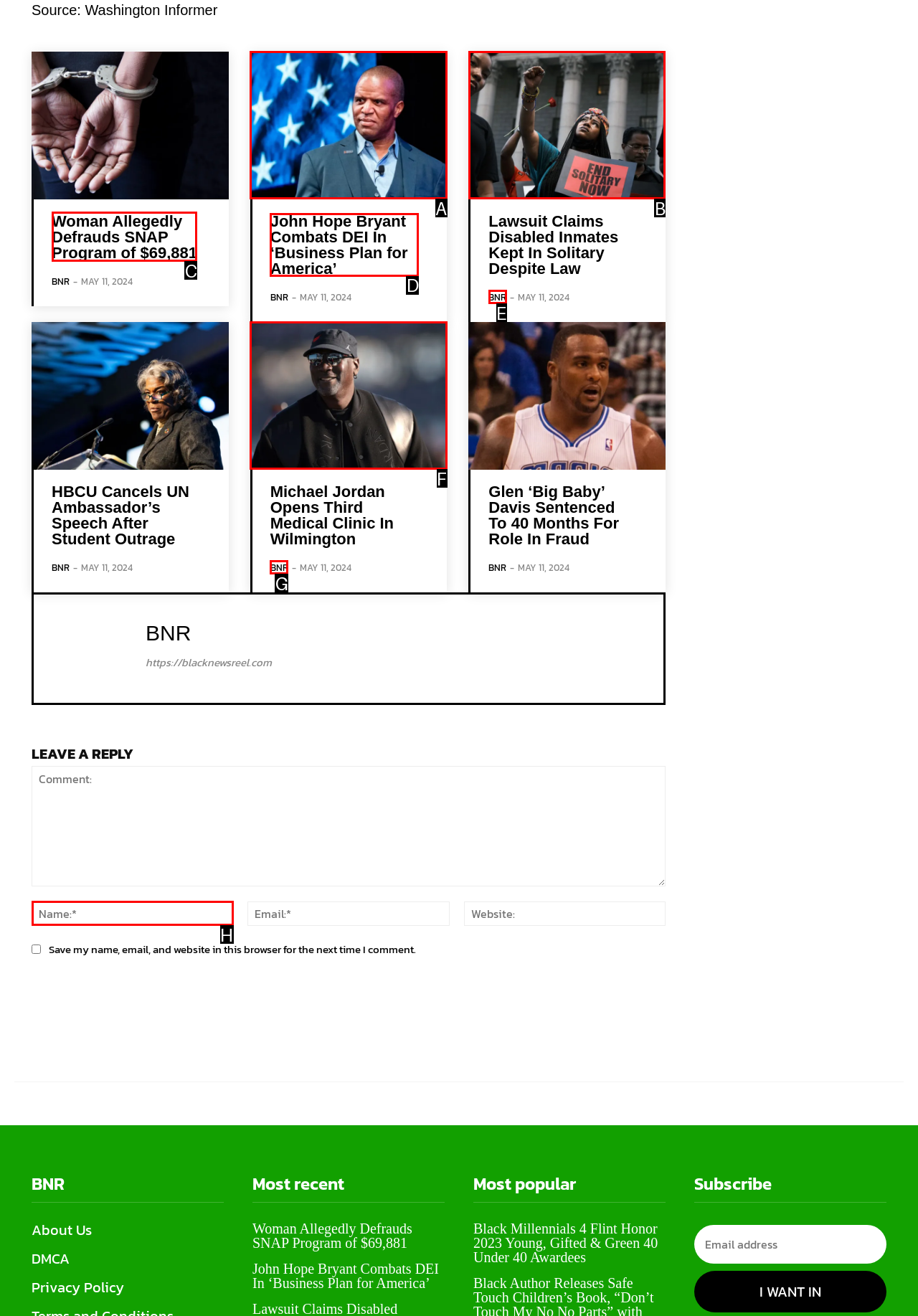Choose the UI element you need to click to carry out the task: Read about 'John Hope Bryant Combats DEI In ‘Business Plan for America’'.
Respond with the corresponding option's letter.

D